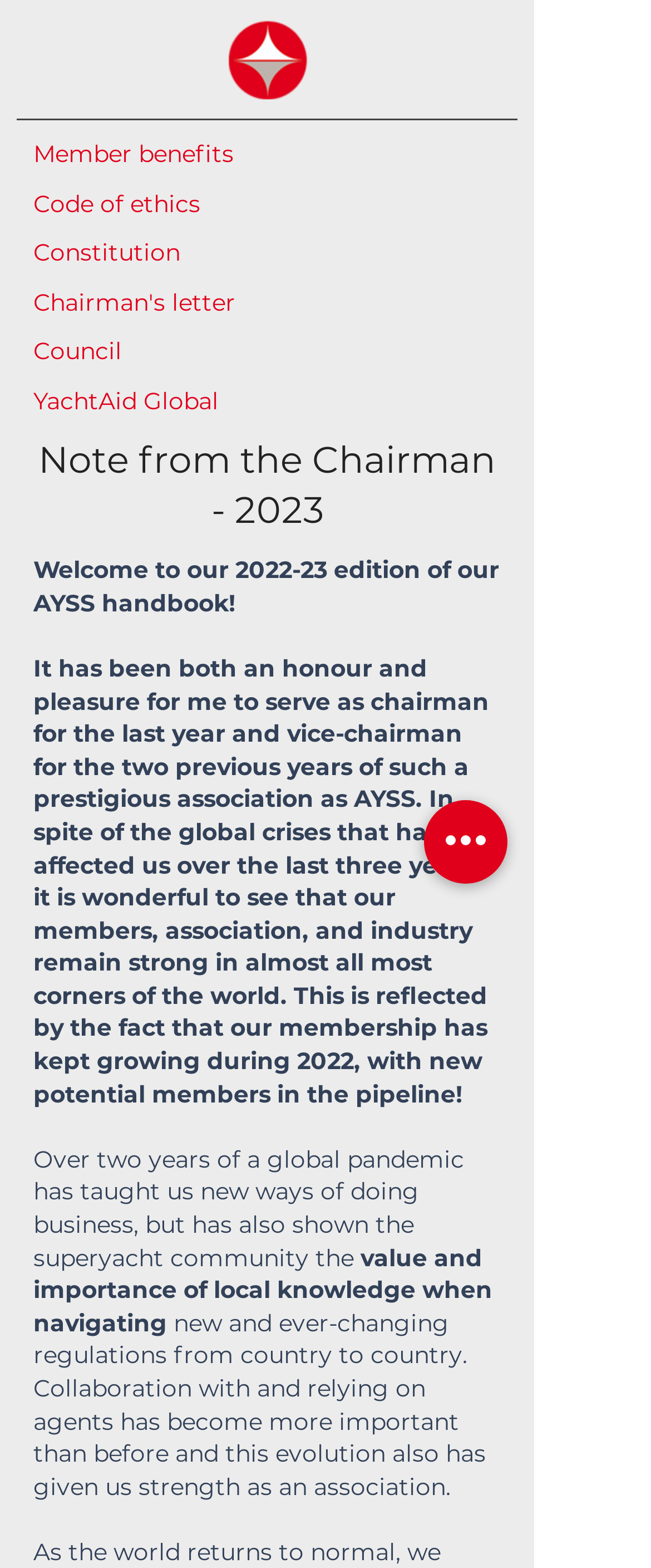What is the purpose of collaboration with agents?
Refer to the image and provide a detailed answer to the question.

According to the StaticText element 'new and ever-changing regulations from country to country. Collaboration with and relying on agents has become more important than before and this evolution also has given us strength as an association.', the purpose of collaboration with agents is to navigate new and ever-changing regulations from country to country.